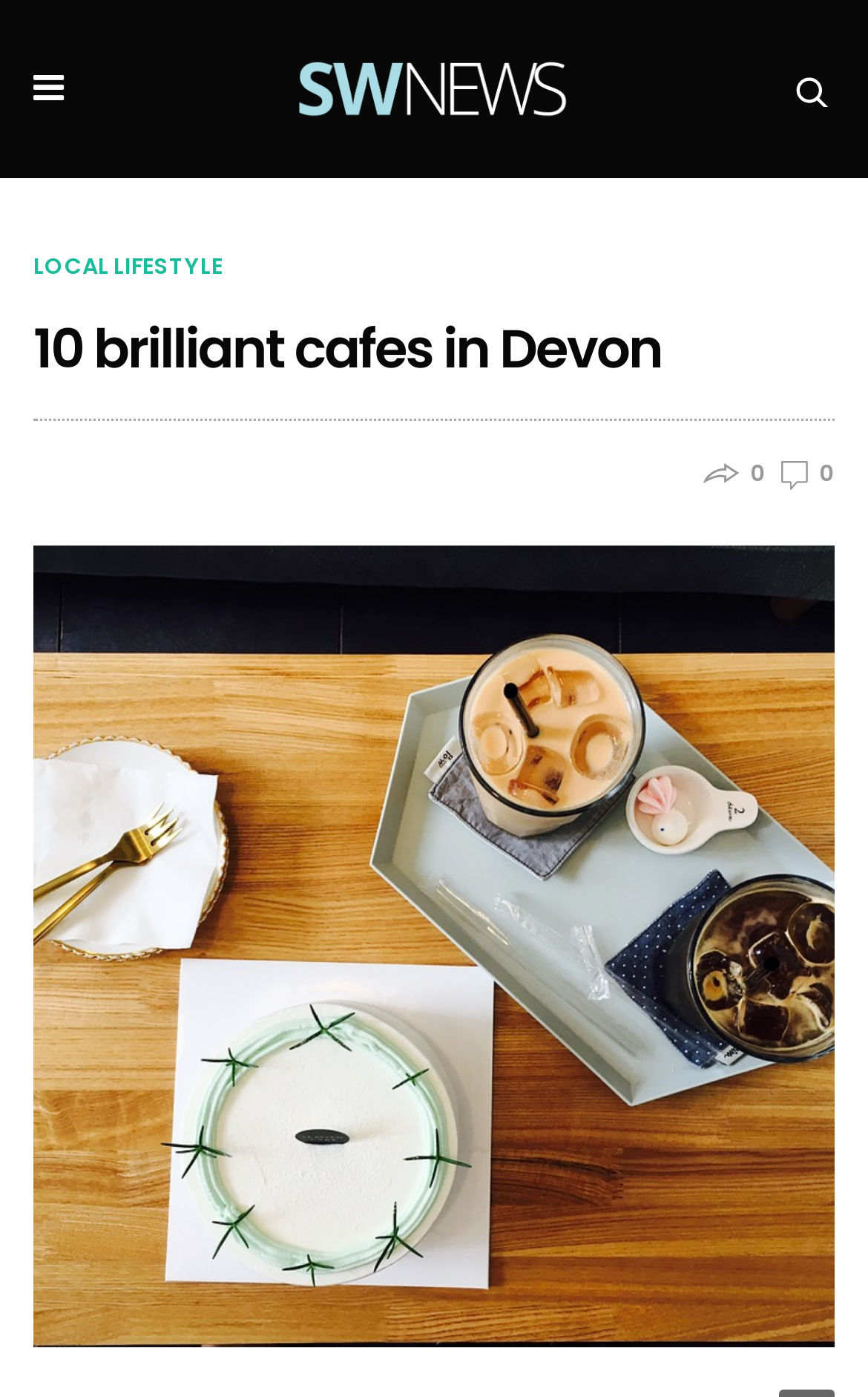Identify the main title of the webpage and generate its text content.

10 brilliant cafes in Devon